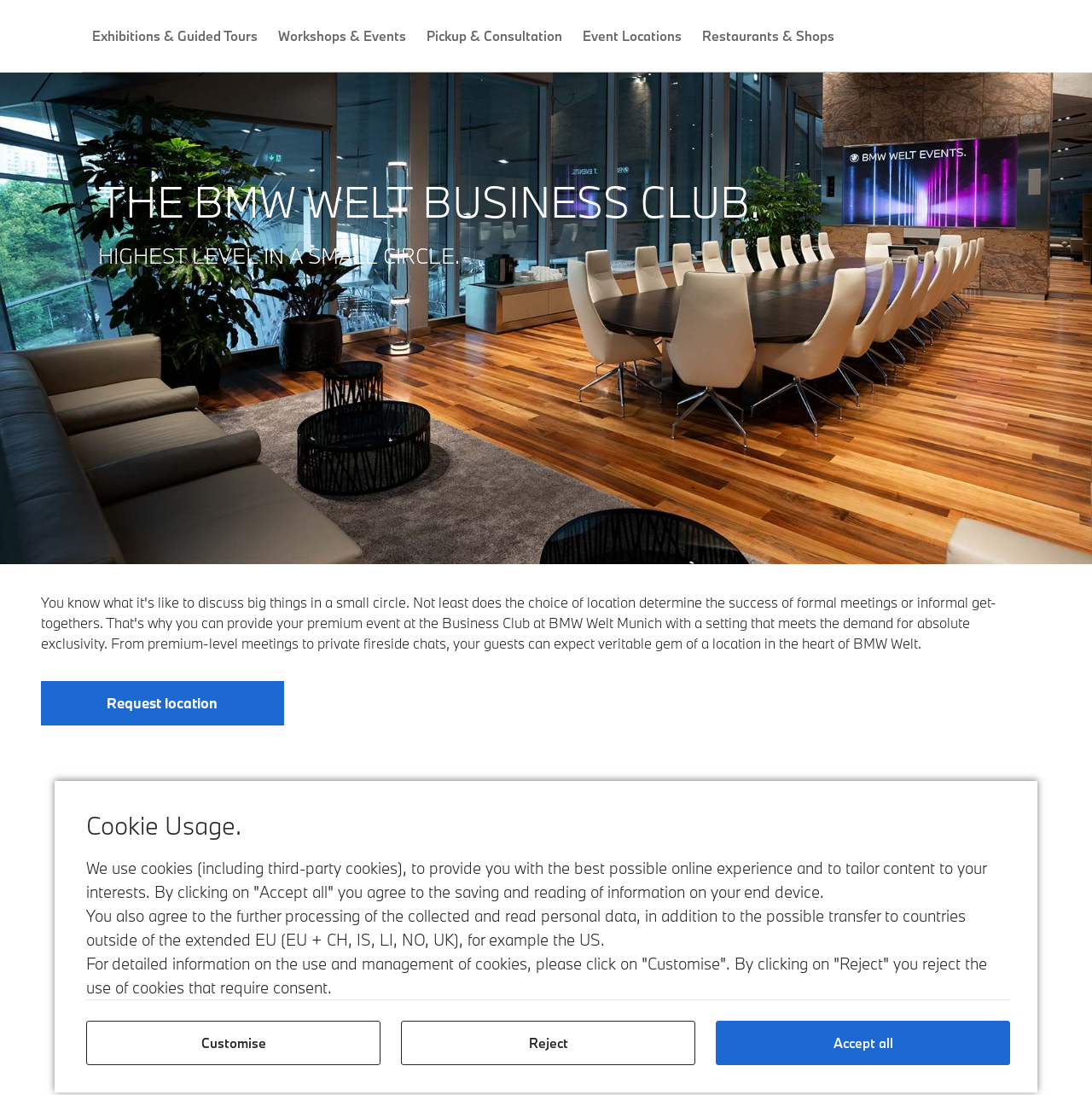Identify the bounding box coordinates for the UI element that matches this description: "Exhibitions & Guided Tours".

[0.075, 0.0, 0.245, 0.065]